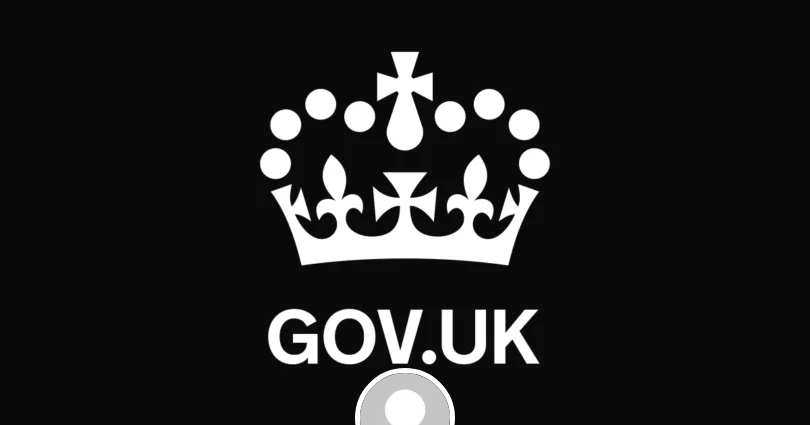Provide a thorough description of the contents of the image.

The image displays a stylized crown logo, representing the official identity of the UK government. Below the crown is the text "GOV.UK," indicating the digital platform for government services and information in the United Kingdom. The overall design is minimalist, featuring a black background that enhances the white crown and text, reinforcing a sense of authority and clarity in presenting governmental resources to the public. This logo is typically used across various official materials to signify legitimacy and trust in government-related content.